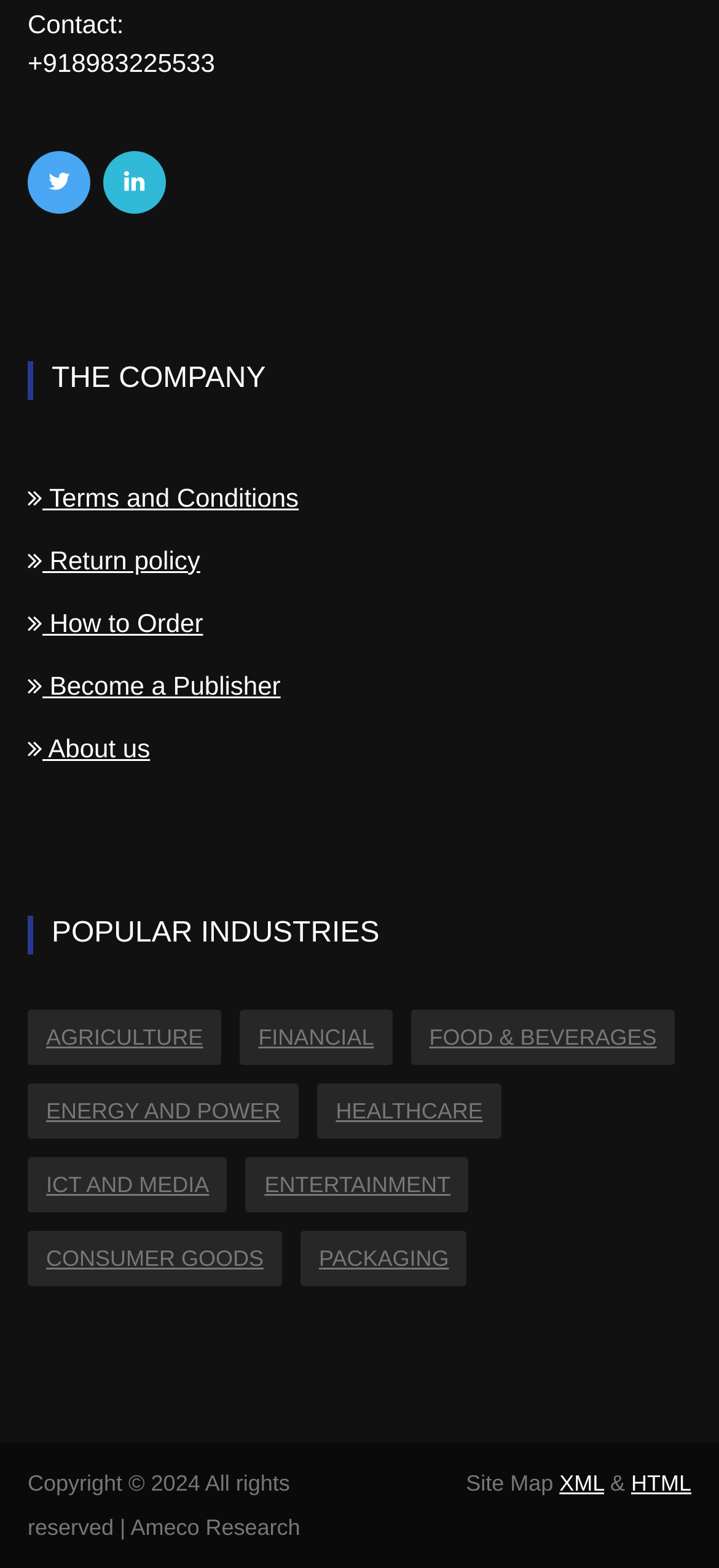Identify the bounding box coordinates for the element you need to click to achieve the following task: "Contact the company using the provided phone number". Provide the bounding box coordinates as four float numbers between 0 and 1, in the form [left, top, right, bottom].

[0.038, 0.03, 0.299, 0.049]